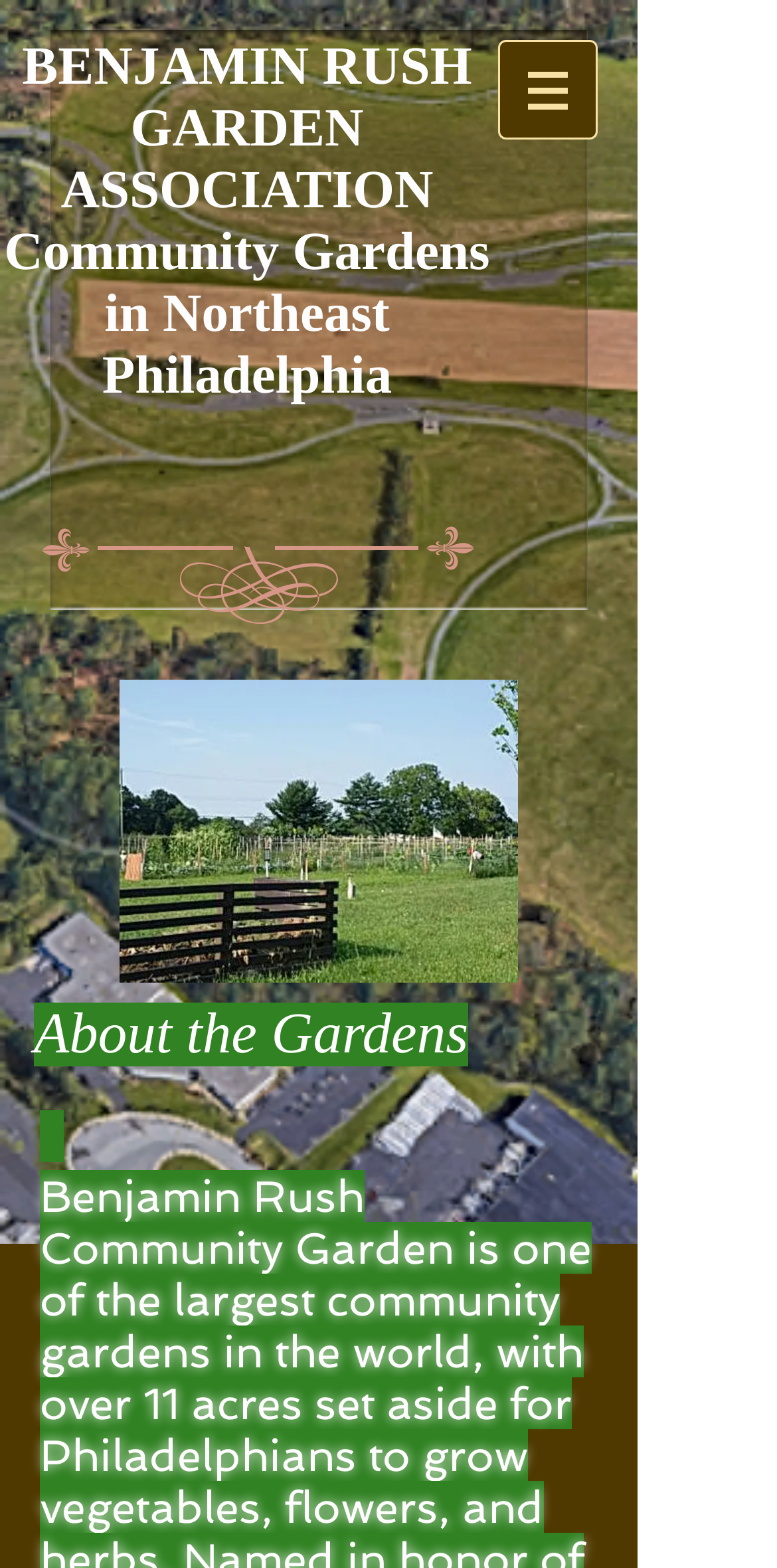What is the topic of the community gardens?
Please answer the question with as much detail as possible using the screenshot.

The topic of the community gardens can be inferred from the second heading element on the webpage, which is 'Community Gardens in Northeast Philadelphia'. This heading element is a link, indicating that it can be clicked to navigate to a related page.